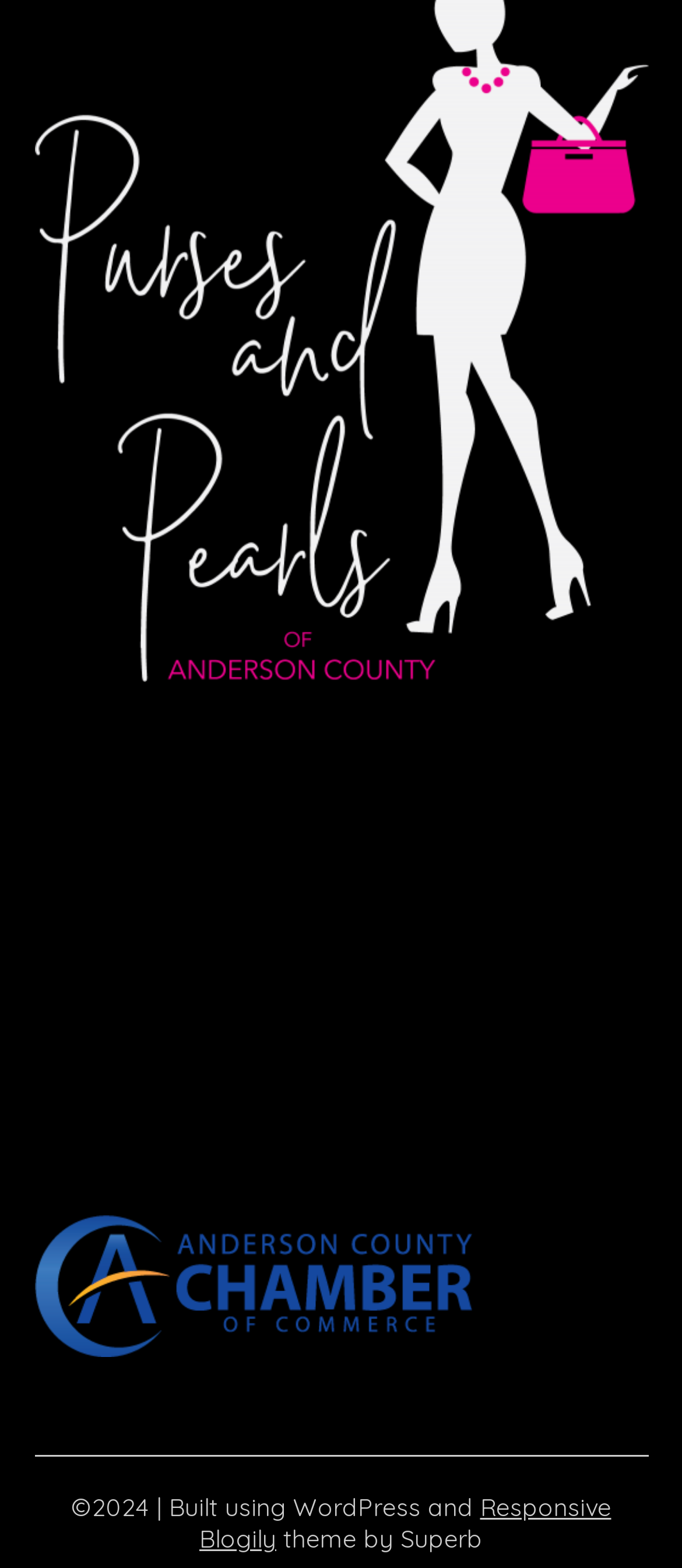Using the element description: "alt="Neues Thema eröffnen"", determine the bounding box coordinates for the specified UI element. The coordinates should be four float numbers between 0 and 1, [left, top, right, bottom].

None